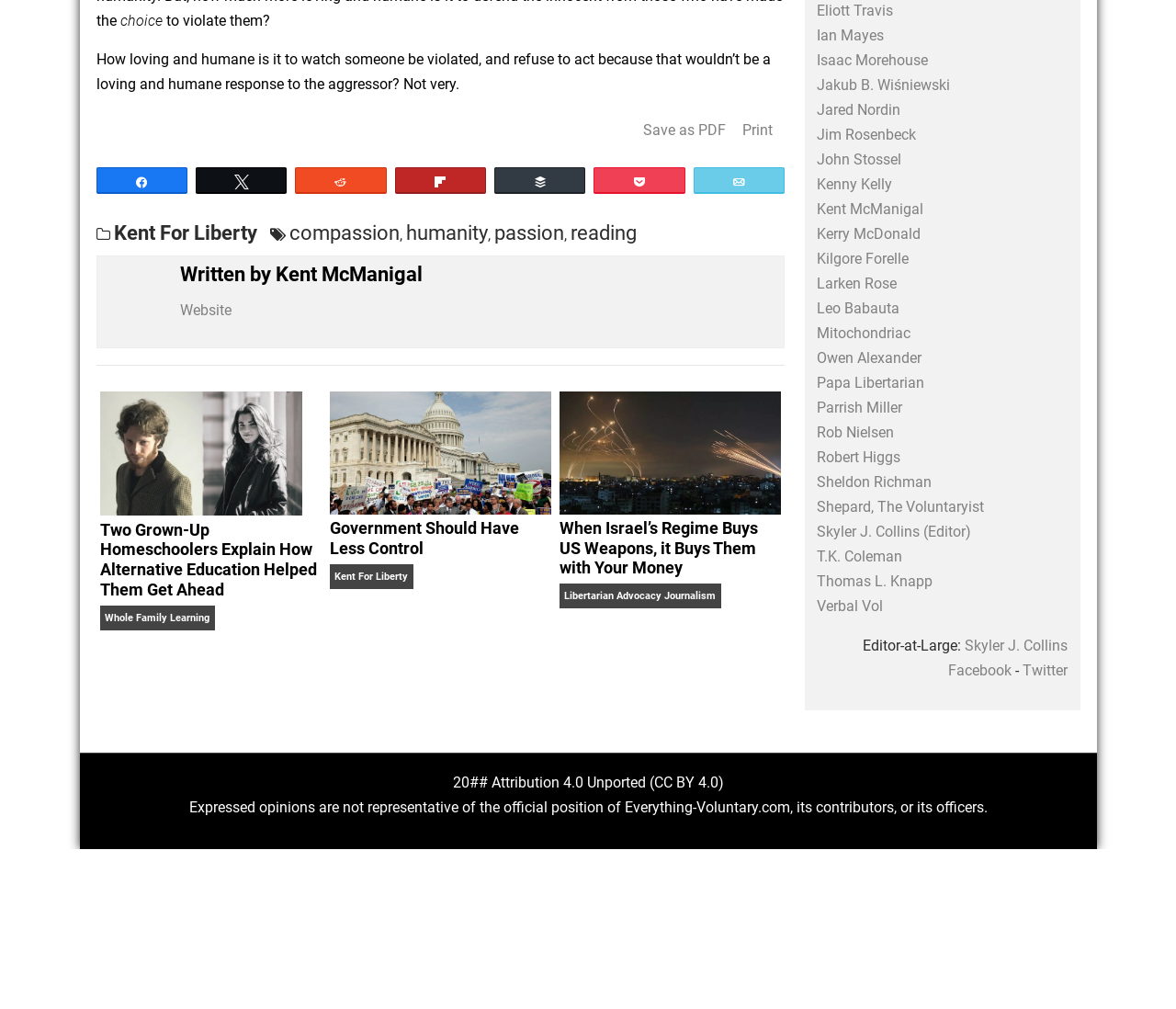Identify the bounding box for the described UI element: "Government Should Have Less Control".

[0.312, 0.636, 0.521, 0.679]